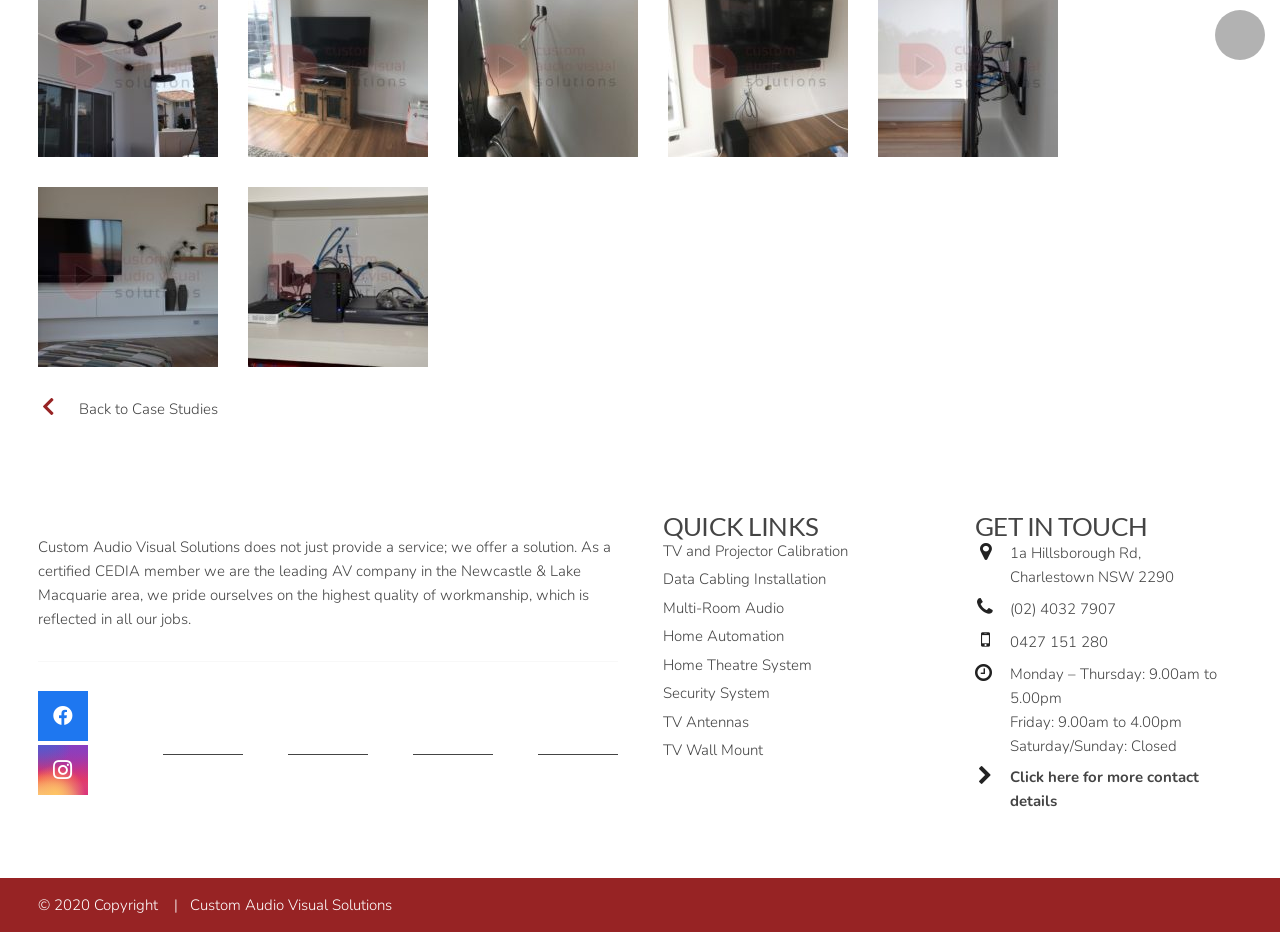What is the company's certification?
Please ensure your answer to the question is detailed and covers all necessary aspects.

The company's certification can be inferred from the image 'Cedia Member logo' which is located at the bottom of the webpage, indicating that the company is a certified CEDIA member.